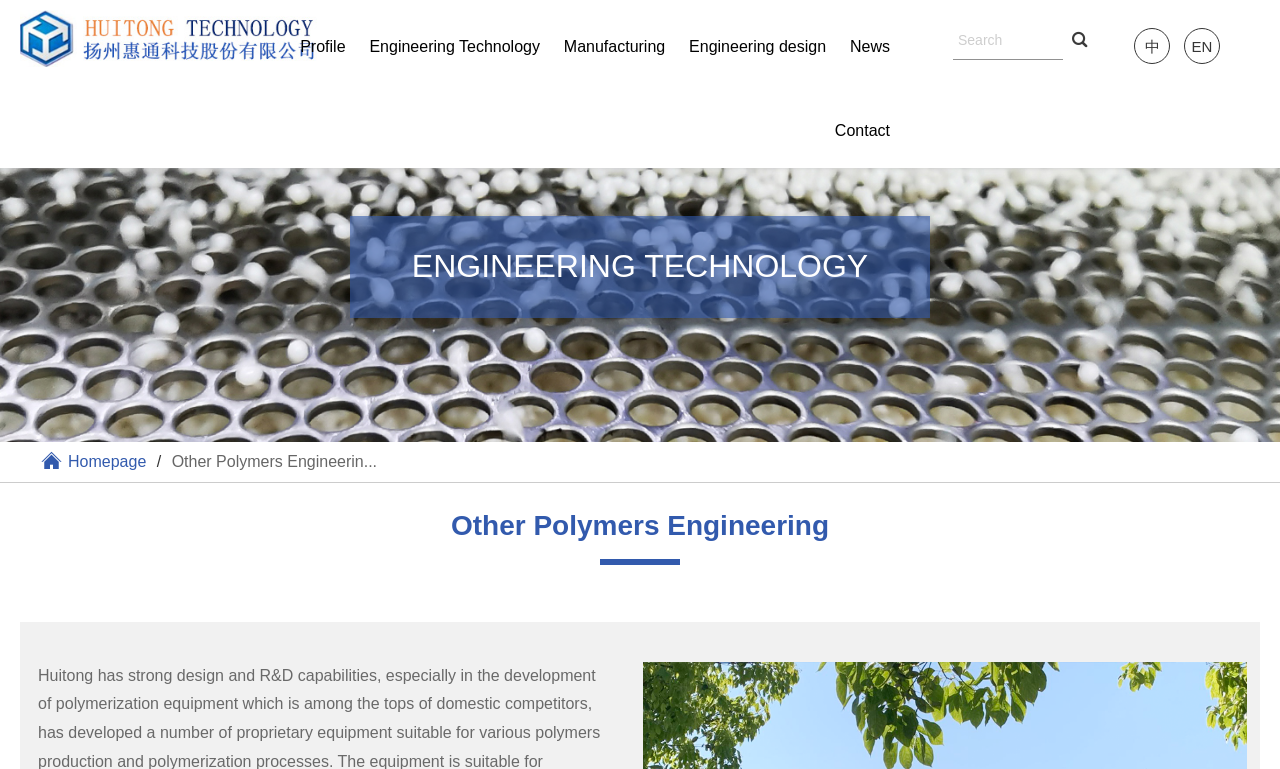Locate the bounding box coordinates of the segment that needs to be clicked to meet this instruction: "go to Huitong Chemical Engineering Technology Co., Ltd homepage".

[0.016, 0.0, 0.172, 0.1]